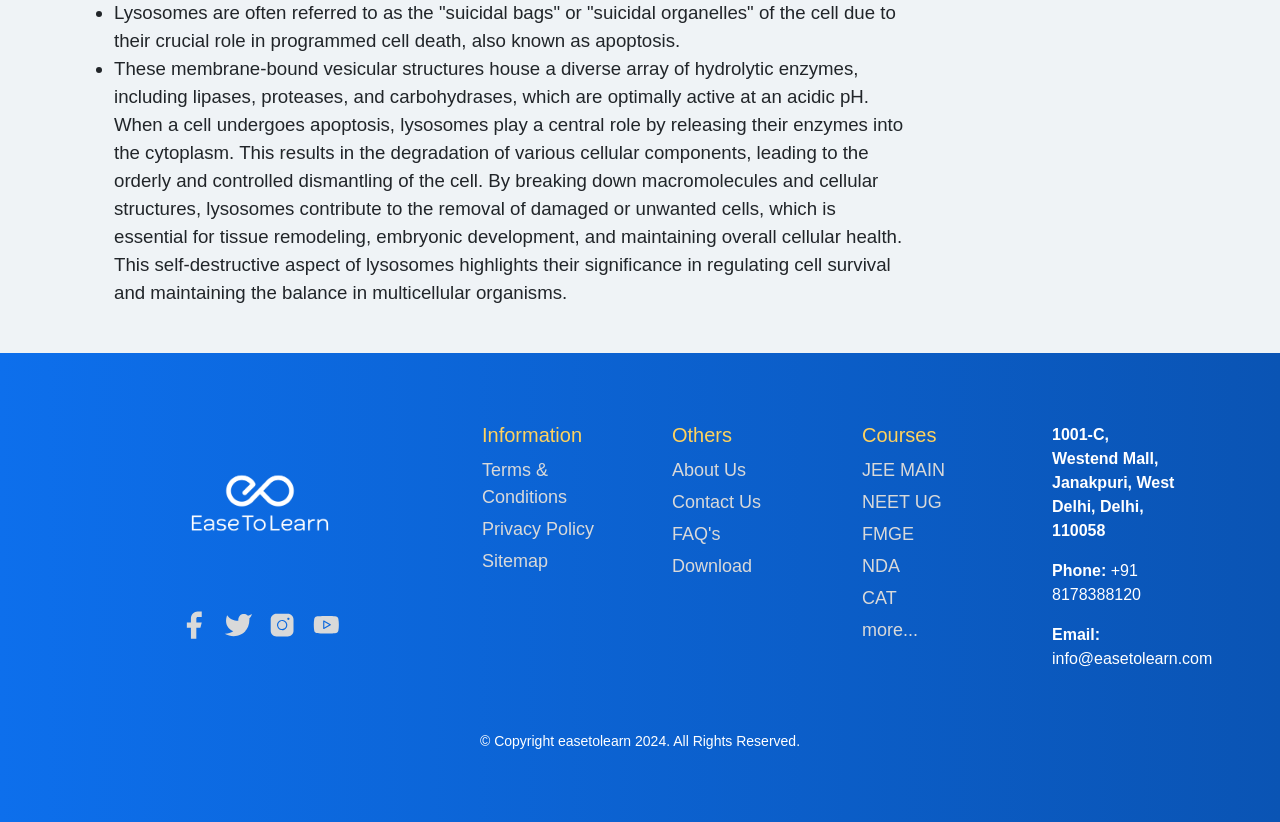Identify the bounding box coordinates for the UI element that matches this description: "Cisco".

None